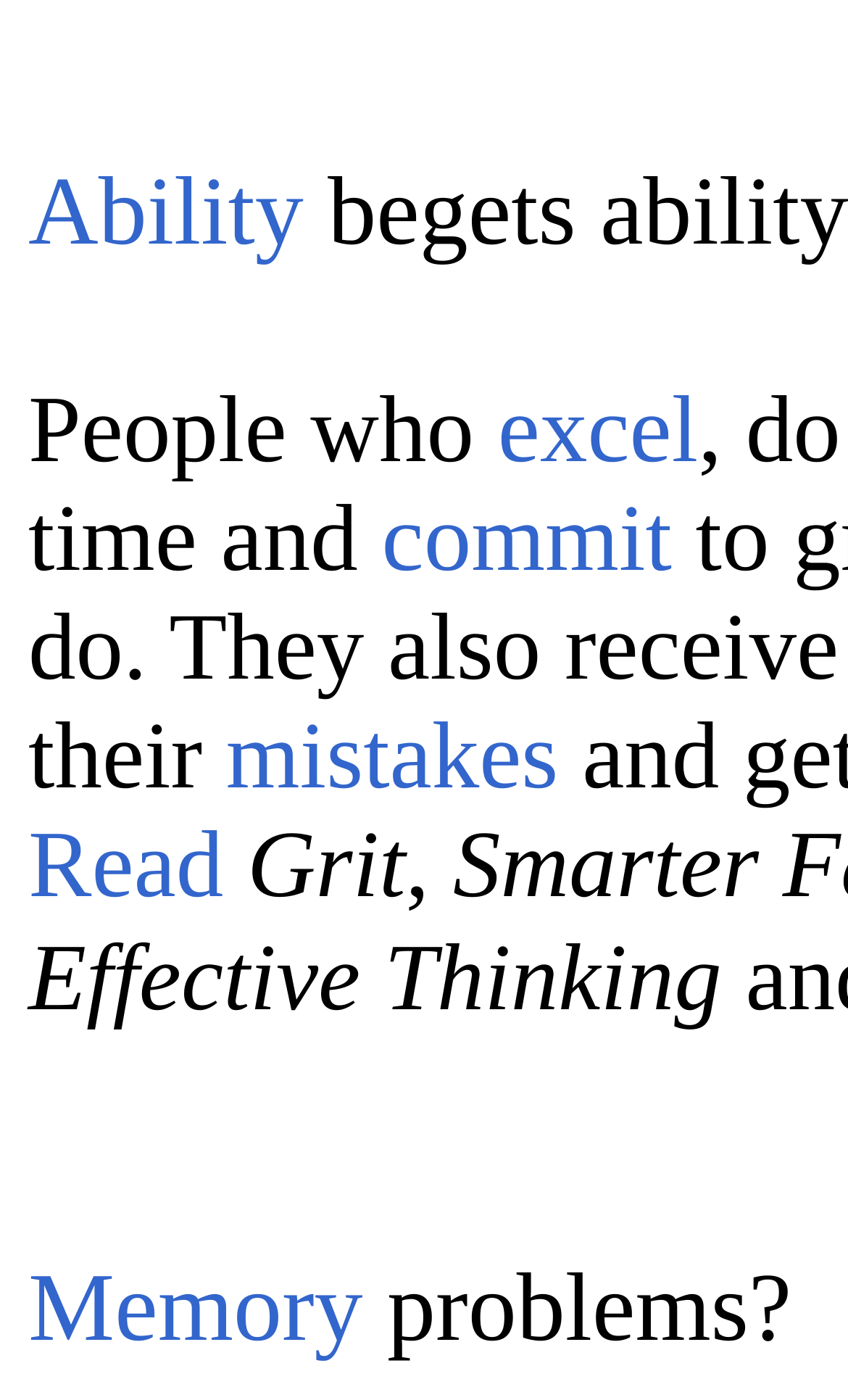Please give a succinct answer using a single word or phrase:
How many links are there on the webpage?

5